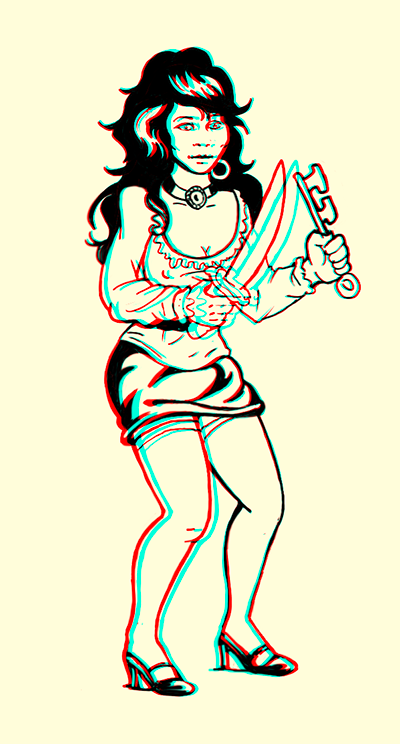Write a descriptive caption for the image, covering all notable aspects.

The image depicts a stylized character standing confidently, wielding two swords. She has long, wavy hair and a playful expression, dressed in a revealing top with ruffled details and a short skirt. The character's empowered stance is accentuated by her high-heeled shoes. The artwork features a distinctive red-and-blue 3D effect, suggesting a playful nod to vintage stereoscopic views. This illustration is part of a post on Patreon, where the artist, David Chelsea, shares their creative process and upcoming events, including an interactive Video Hangout demonstrating drawing techniques.